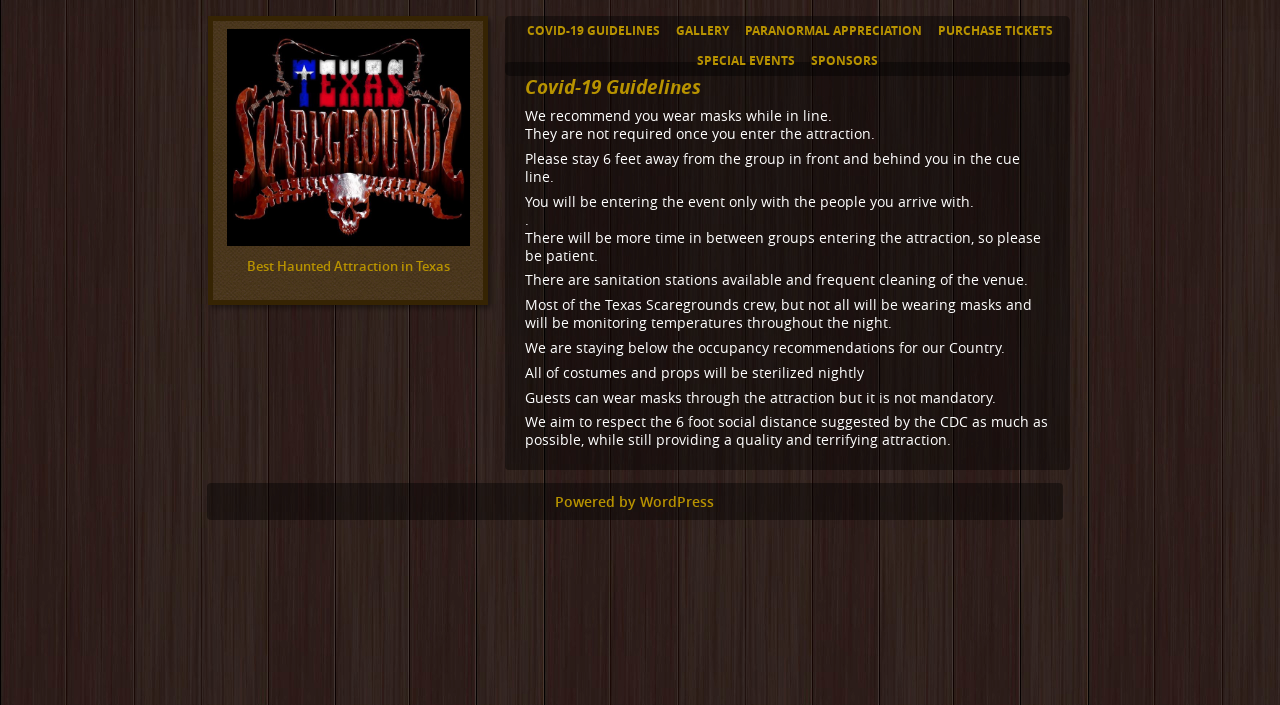What is the name of the haunted attraction?
Using the image, give a concise answer in the form of a single word or short phrase.

Texas ScareGrounds